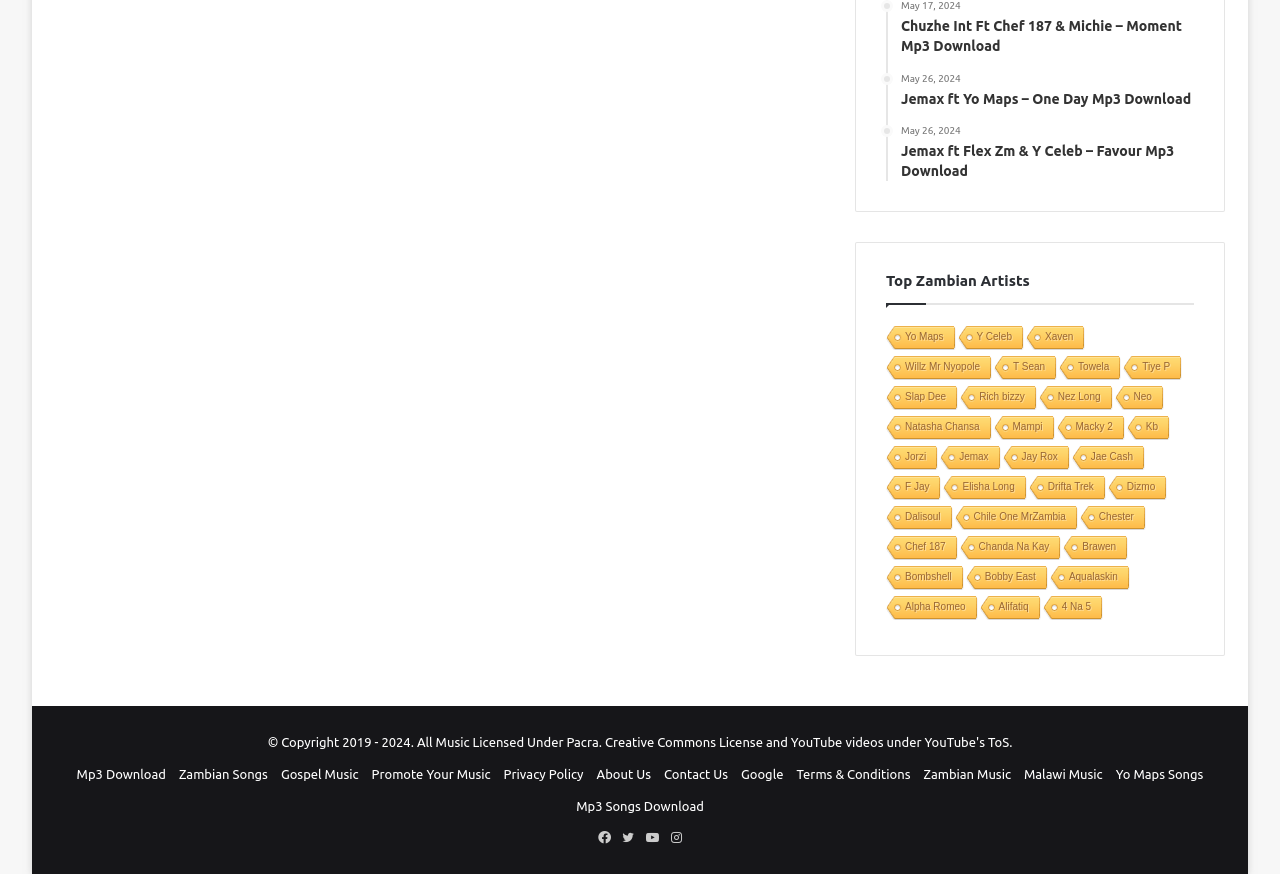Determine the bounding box coordinates of the clickable region to execute the instruction: "Visit Yo Maps page". The coordinates should be four float numbers between 0 and 1, denoted as [left, top, right, bottom].

[0.691, 0.373, 0.745, 0.402]